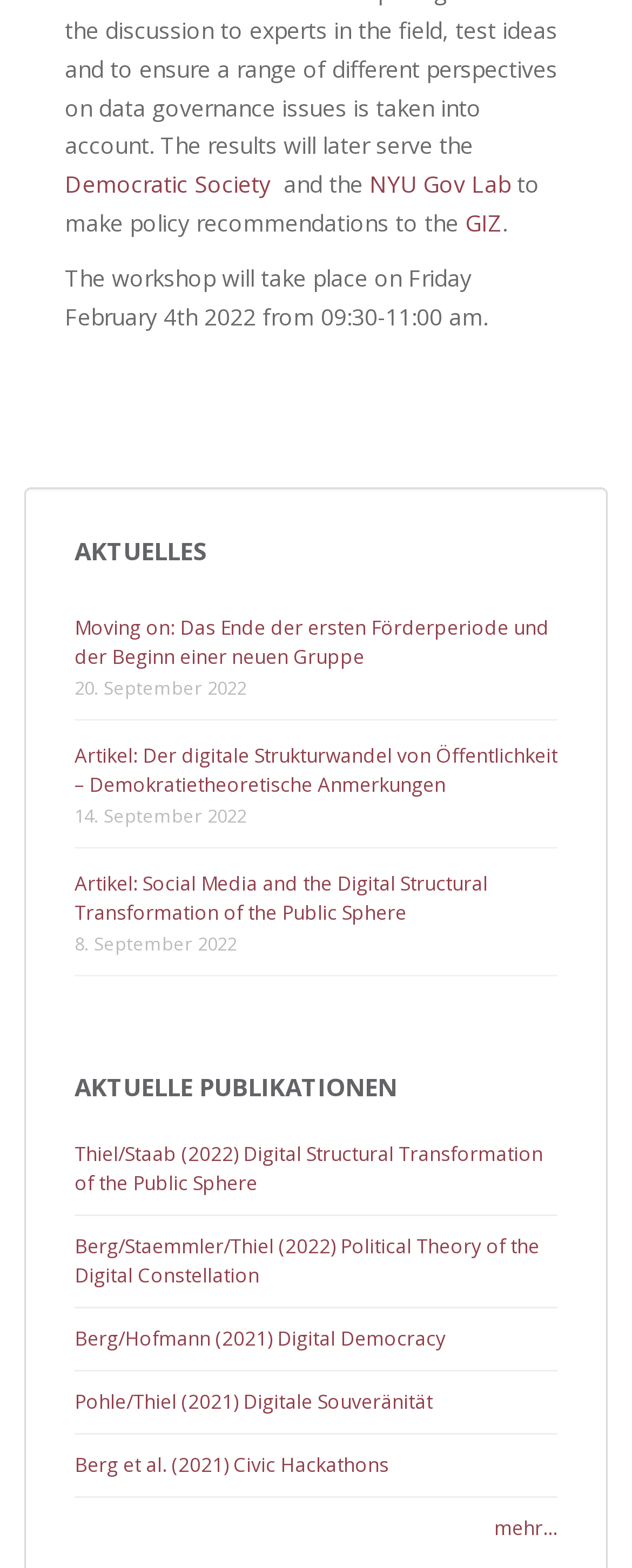Identify the bounding box of the HTML element described as: "Pohle/Thiel (2021) Digitale Souveränität".

[0.118, 0.885, 0.685, 0.903]